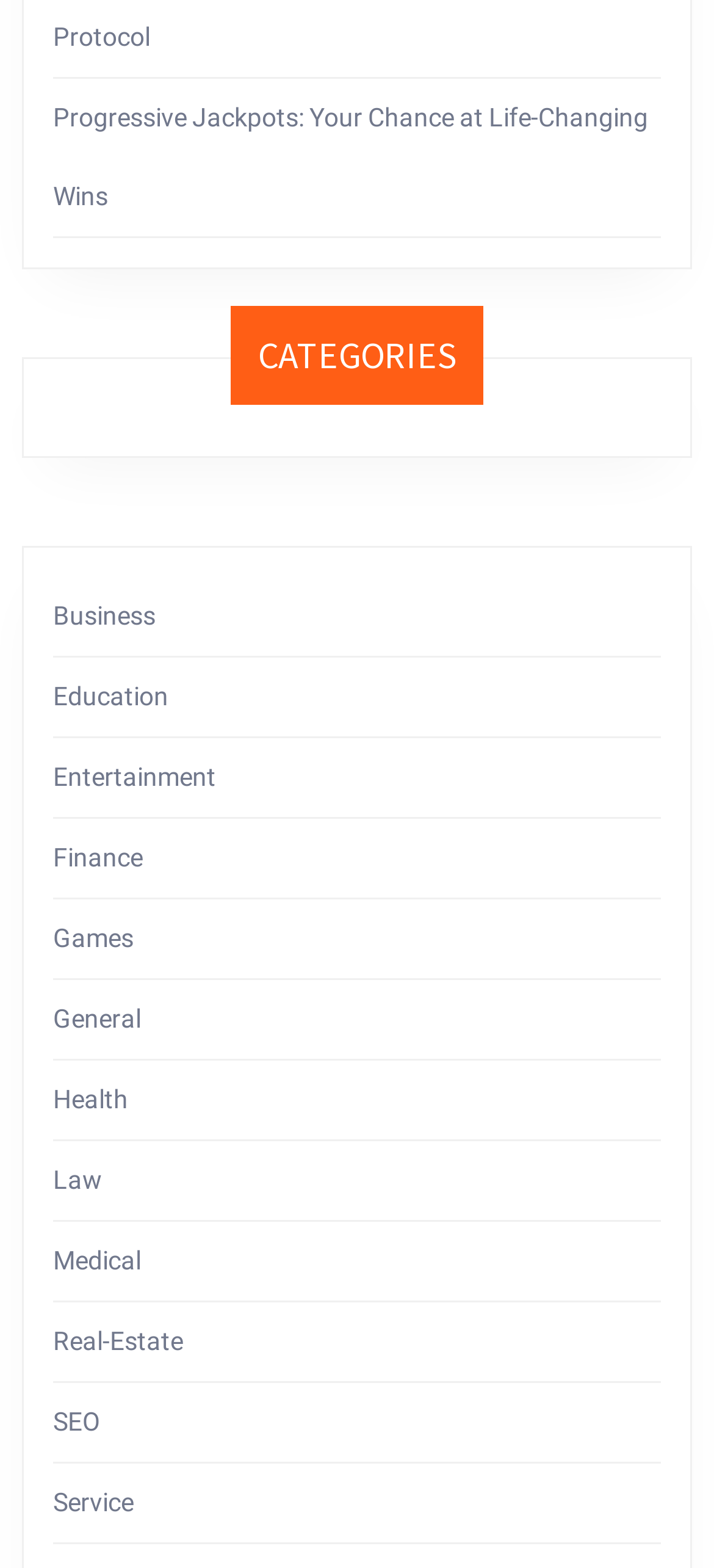Provide the bounding box for the UI element matching this description: "Education".

[0.074, 0.435, 0.236, 0.454]